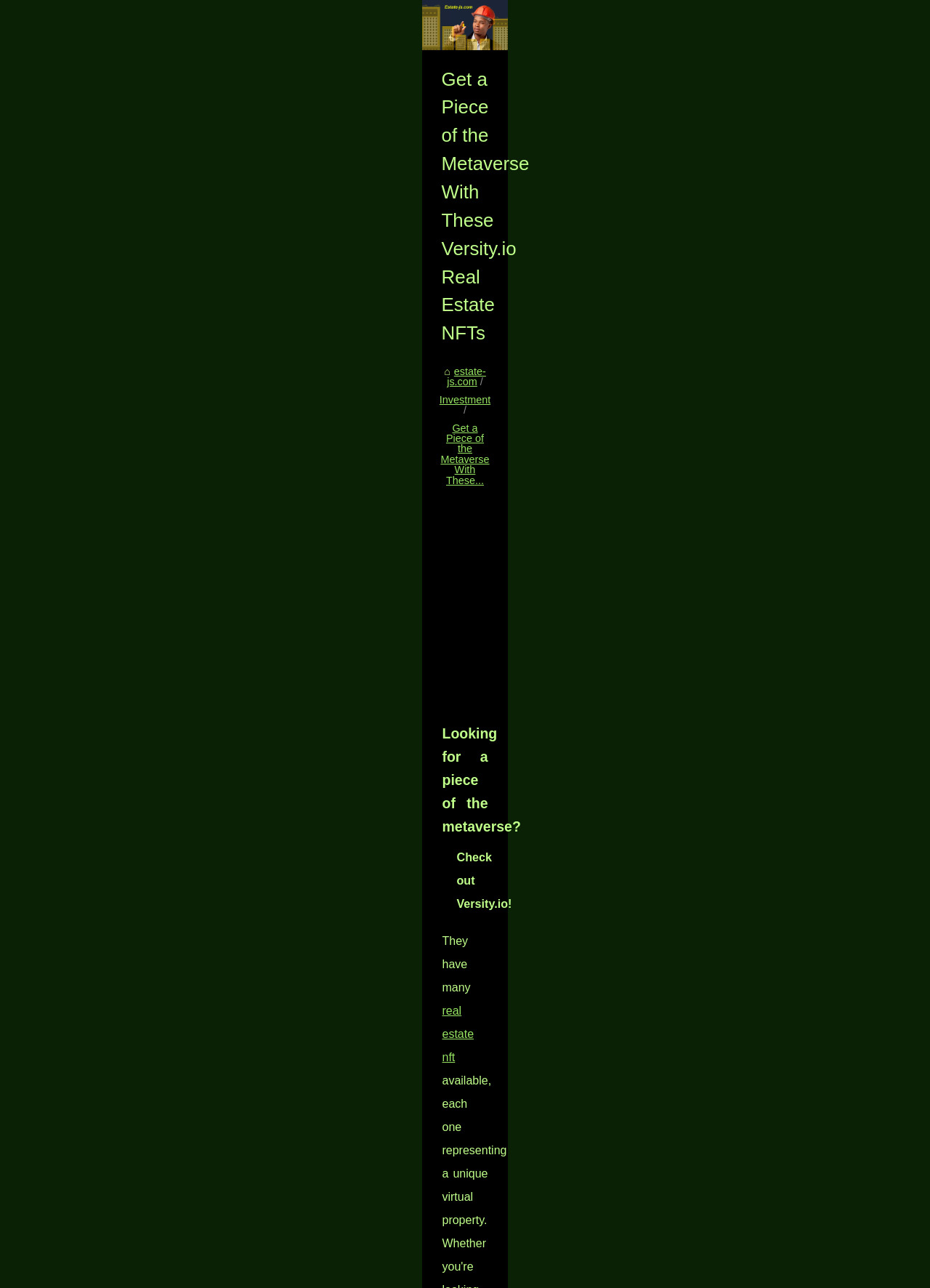How many links are there on the webpage? Examine the screenshot and reply using just one word or a brief phrase.

Multiple